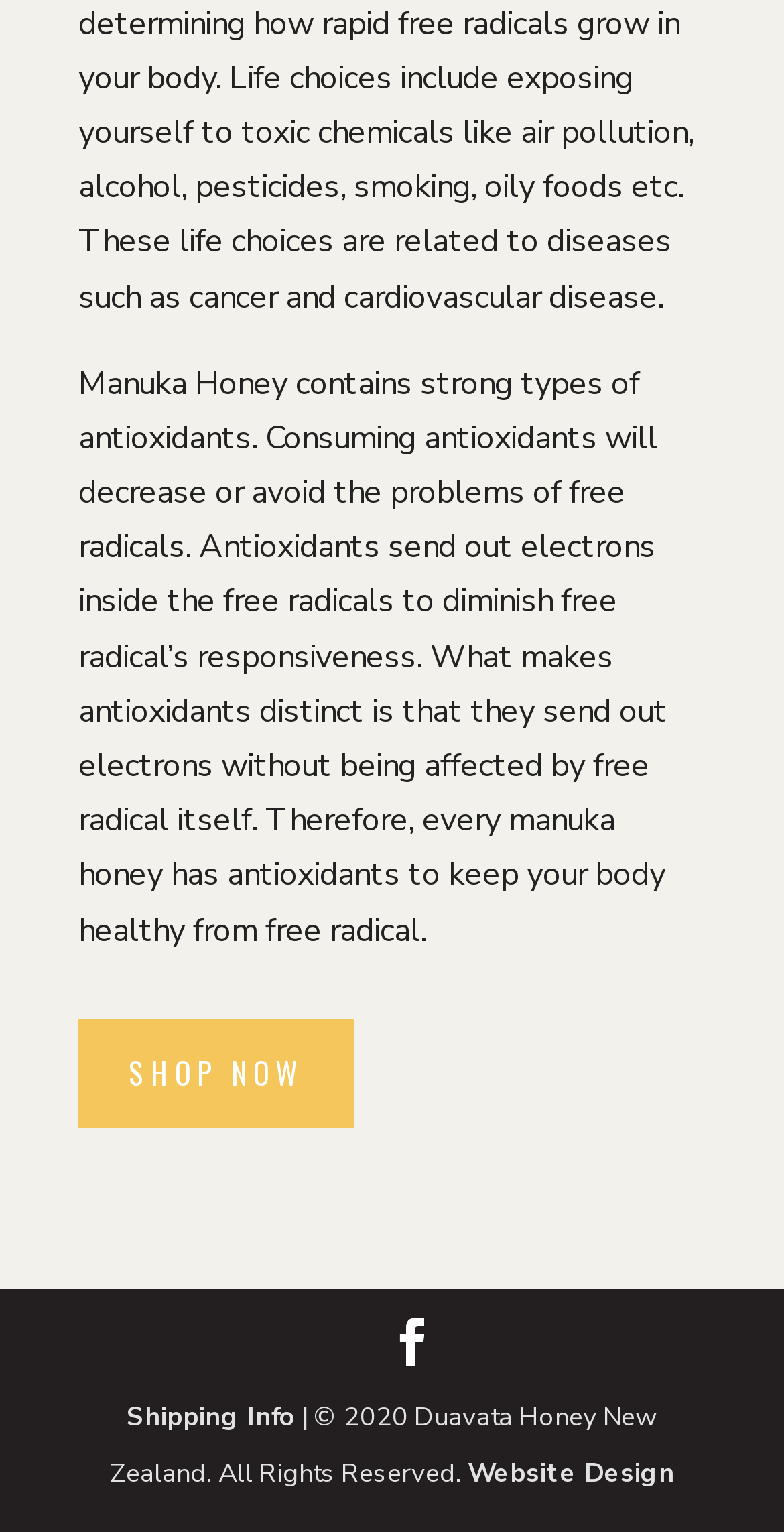Predict the bounding box coordinates of the UI element that matches this description: "Facebook". The coordinates should be in the format [left, top, right, bottom] with each value between 0 and 1.

[0.495, 0.861, 0.556, 0.898]